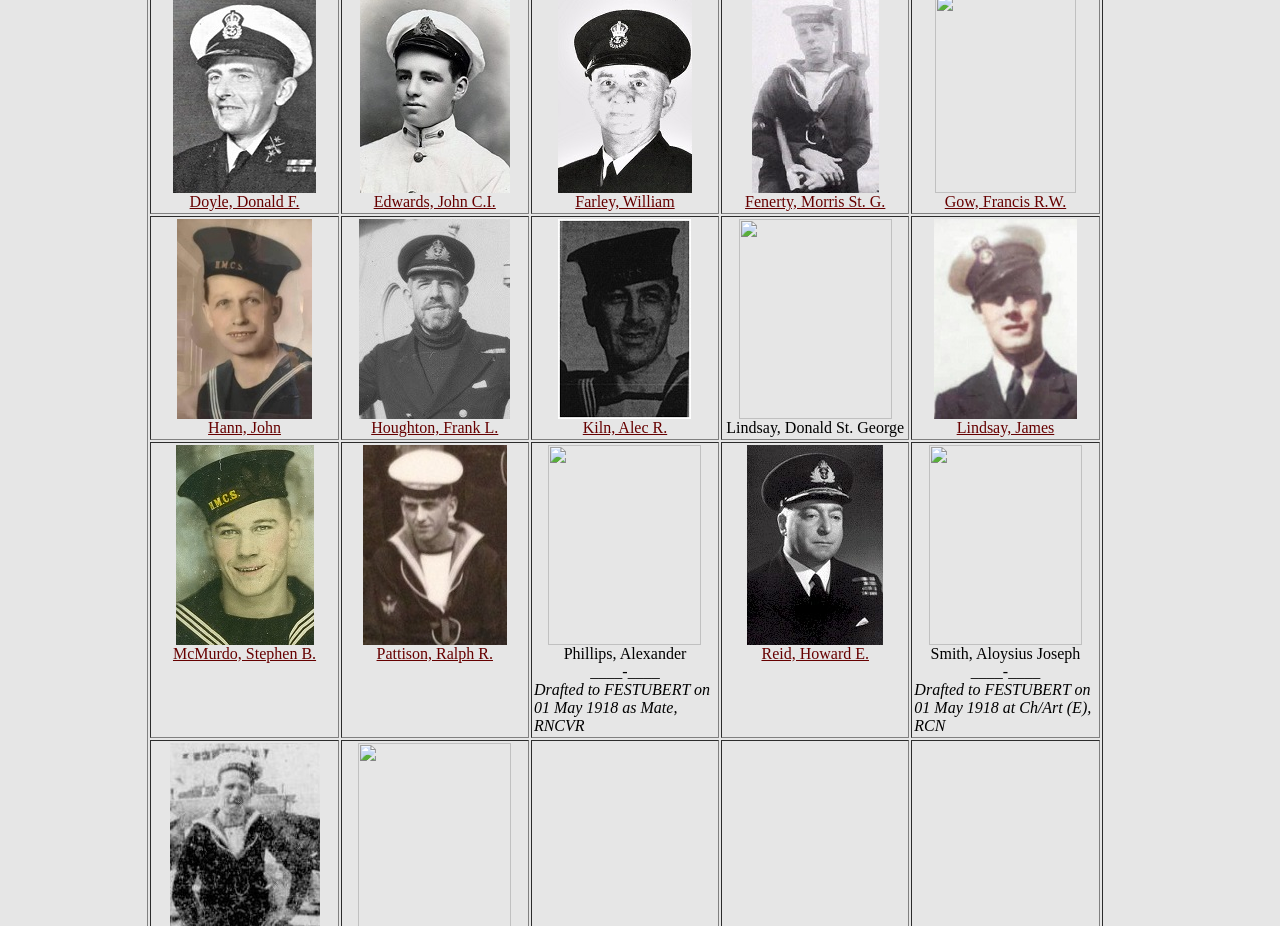What is the name of the person in the last grid cell?
Using the image provided, answer with just one word or phrase.

Smith, Aloysius Joseph